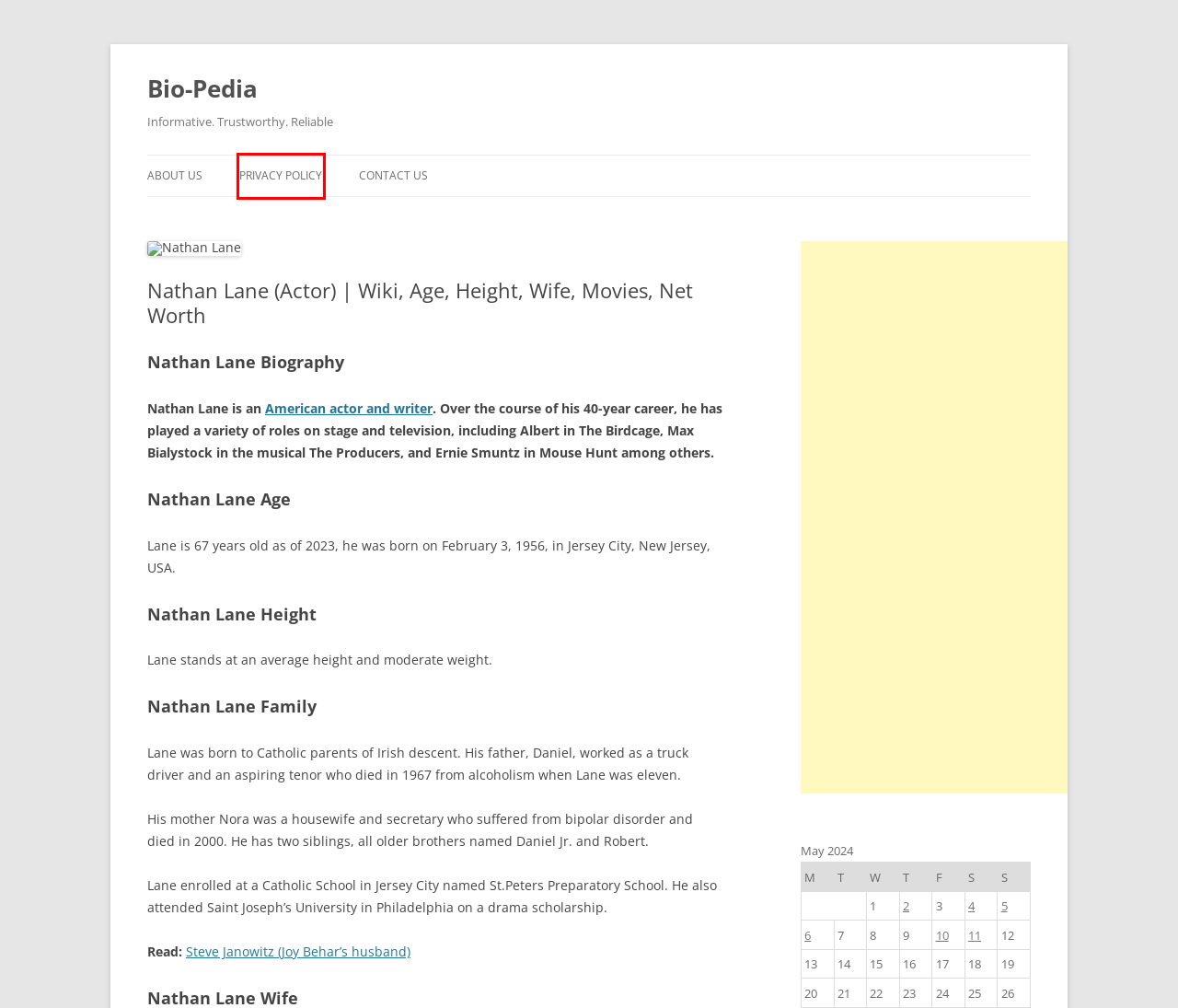You have been given a screenshot of a webpage, where a red bounding box surrounds a UI element. Identify the best matching webpage description for the page that loads after the element in the bounding box is clicked. Options include:
A. Bio-Pedia - Informative. Trustworthy. Reliable
B. April 2024 - Bio-Pedia
C. SMG4 (YouTuber) Bio, Age, Wiki, Girlfriend, Net Worth, Height
D. May 5, 2024 - Bio-Pedia
E. May 6, 2024 - Bio-Pedia
F. Contact Us - Bio-Pedia
G. May 4, 2024 - Bio-Pedia
H. Privacy Policy - Bio-Pedia

H